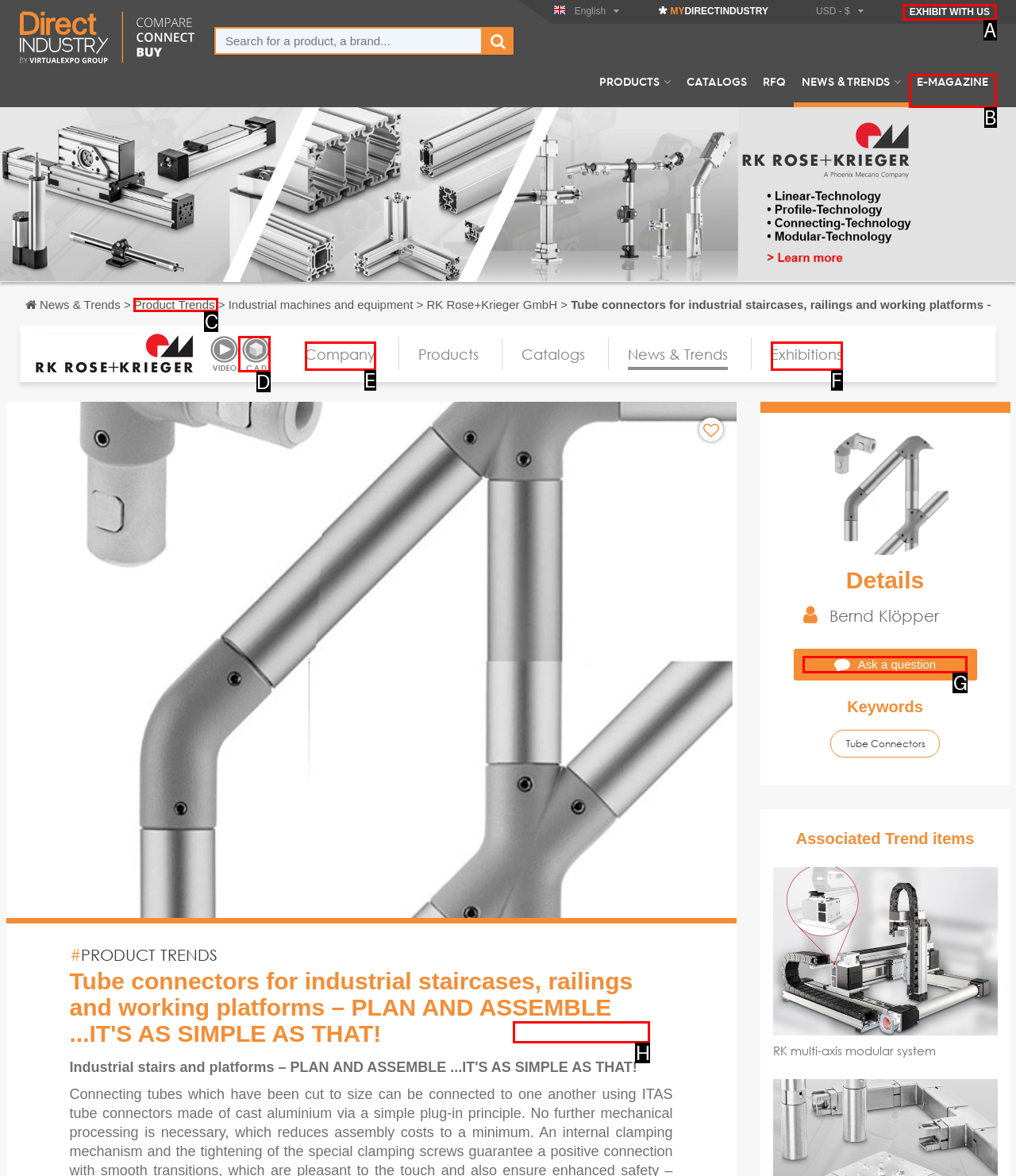Tell me which letter I should select to achieve the following goal: Ask a question
Answer with the corresponding letter from the provided options directly.

G